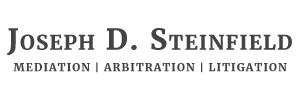Describe every detail you can see in the image.

The image displays the logo for Joseph D. Steinfield, a prominent attorney based in Keene, NH, and Boston, MA. The logo features the name "Joseph D. Steinfield" prominently, with the words "MEDIATION | ARBITRATION | LITIGATION" listed beneath, indicating the areas of legal expertise offered by his practice. This simple yet professional design reflects the firm's focus on diverse legal services, emphasizing a commitment to facilitating resolution through various legal processes.